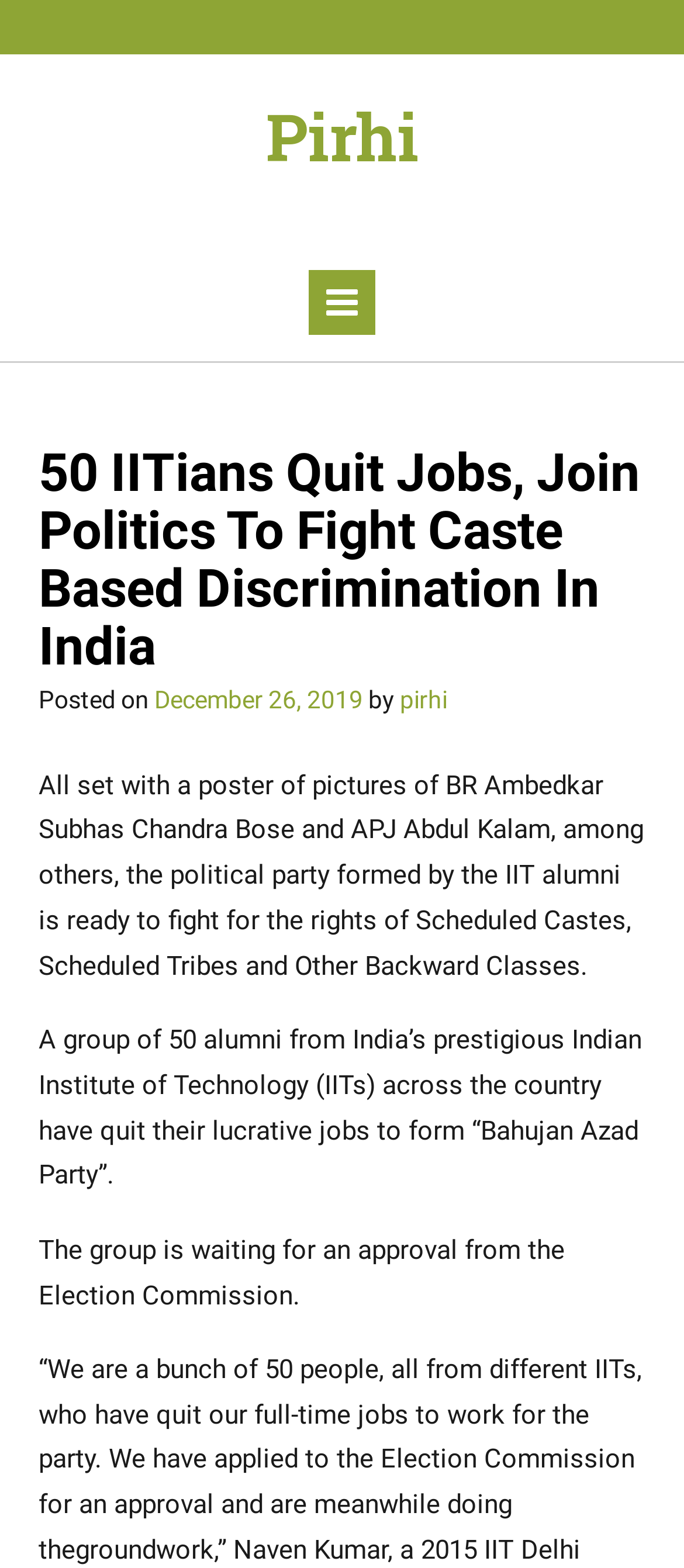Present a detailed account of what is displayed on the webpage.

The webpage is about a news article discussing a group of 50 IIT alumni who have quit their jobs to form a political party, "Bahujan Azad Party", to fight for the rights of Scheduled Castes, Scheduled Tribes, and Other Backward Classes. 

At the top of the page, there is a header section with a title "50 IITians Quit Jobs, Join Politics To Fight Caste Based Discrimination In India" and a link to "Pirhi" on the right side. Below the title, there is a section with the posting date, "December 26, 2019", and the author, "pirhi". 

The main content of the article is divided into three paragraphs. The first paragraph describes the party's poster featuring pictures of notable figures such as BR Ambedkar, Subhas Chandra Bose, and APJ Abdul Kalam. The second paragraph explains the purpose of the party, which is to fight for the rights of marginalized communities. The third paragraph mentions that the group is waiting for approval from the Election Commission.